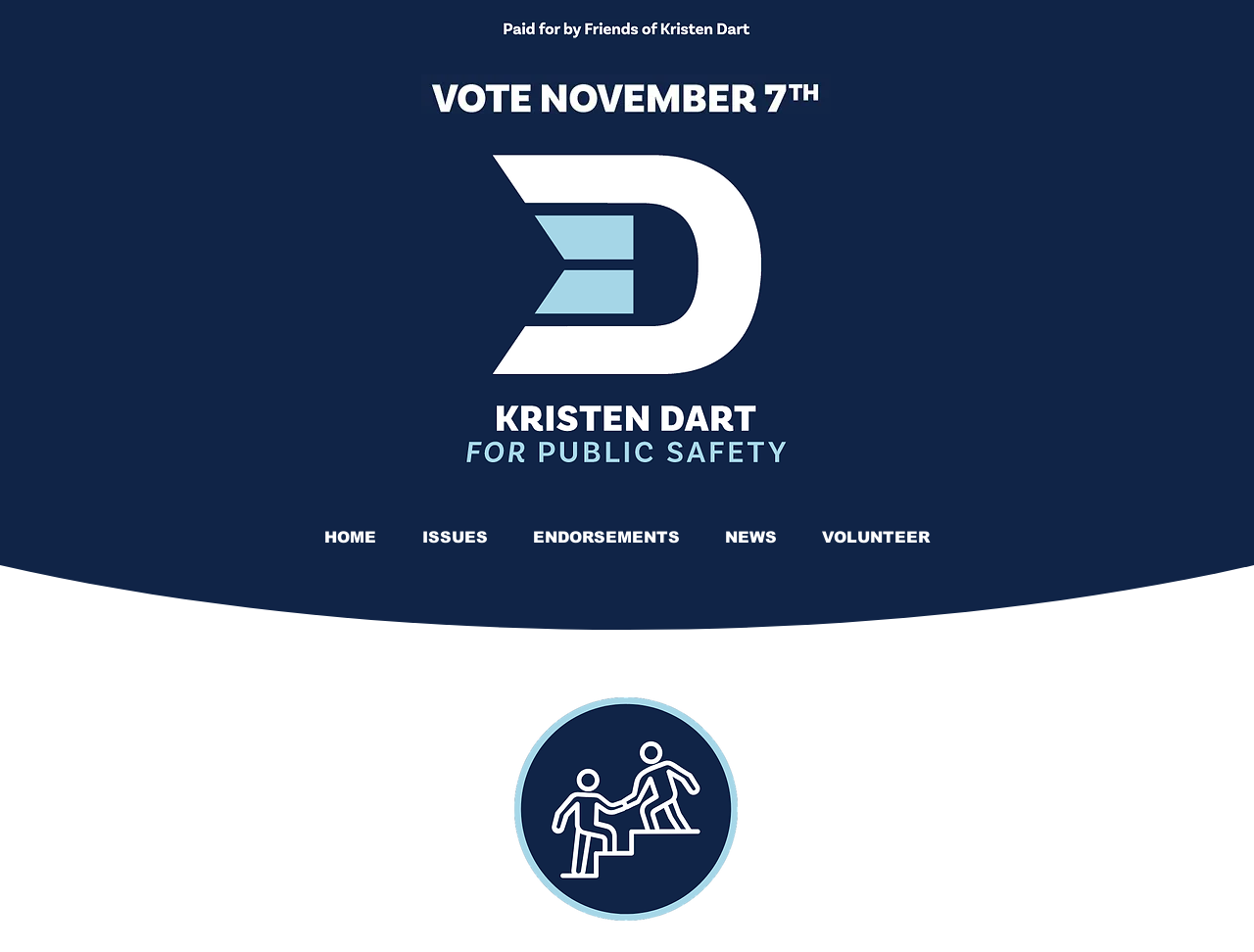Answer succinctly with a single word or phrase:
What is the position of the 'VOLUNTEER' link?

Rightmost